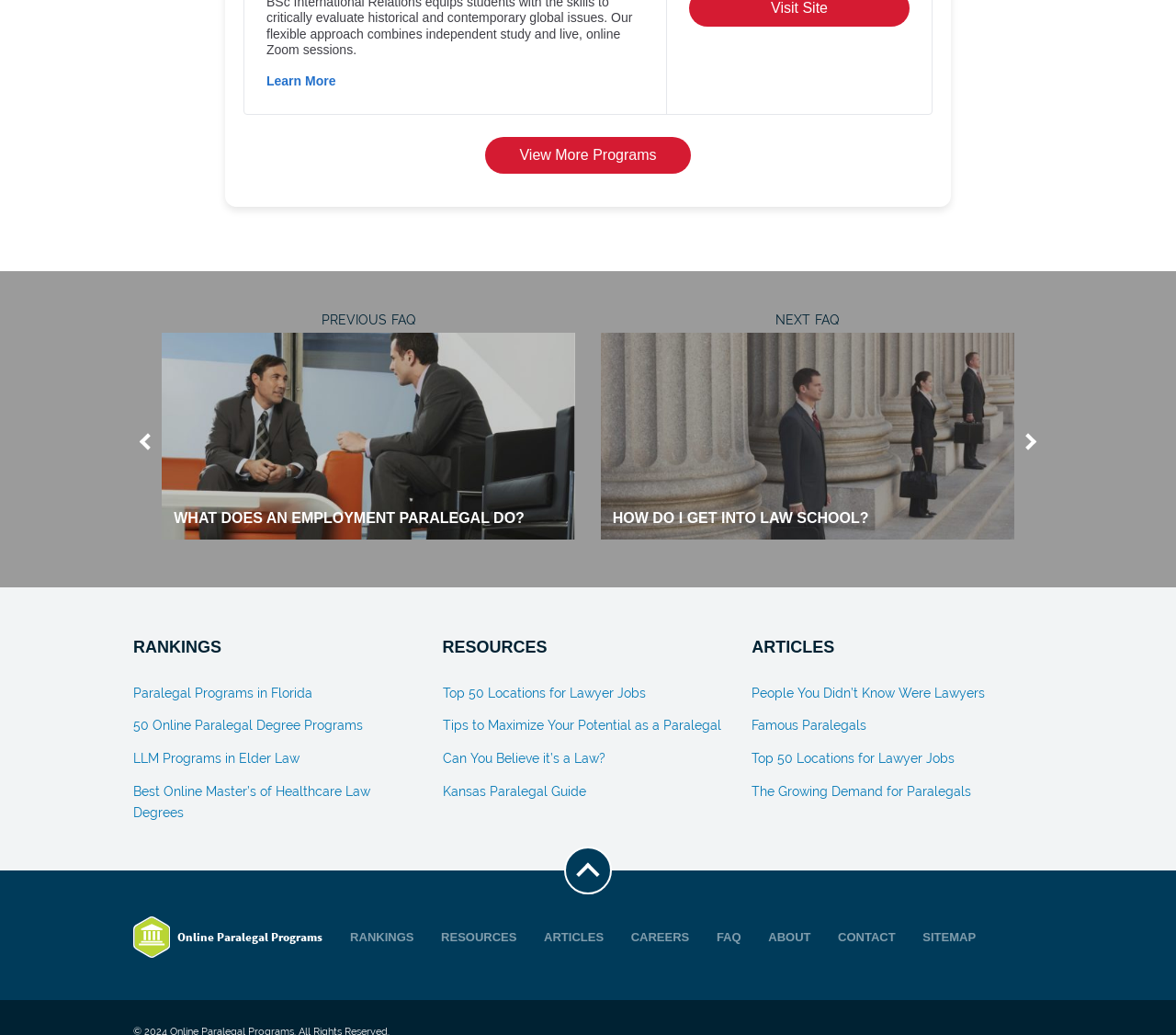What type of content is categorized under 'RANKINGS'?
Please respond to the question thoroughly and include all relevant details.

The 'RANKINGS' section appears to categorize links related to paralegal programs, such as 'Paralegal Programs in Florida' and '50 Online Paralegal Degree Programs'. This suggests that the content under 'RANKINGS' is focused on ranking or listing paralegal programs.